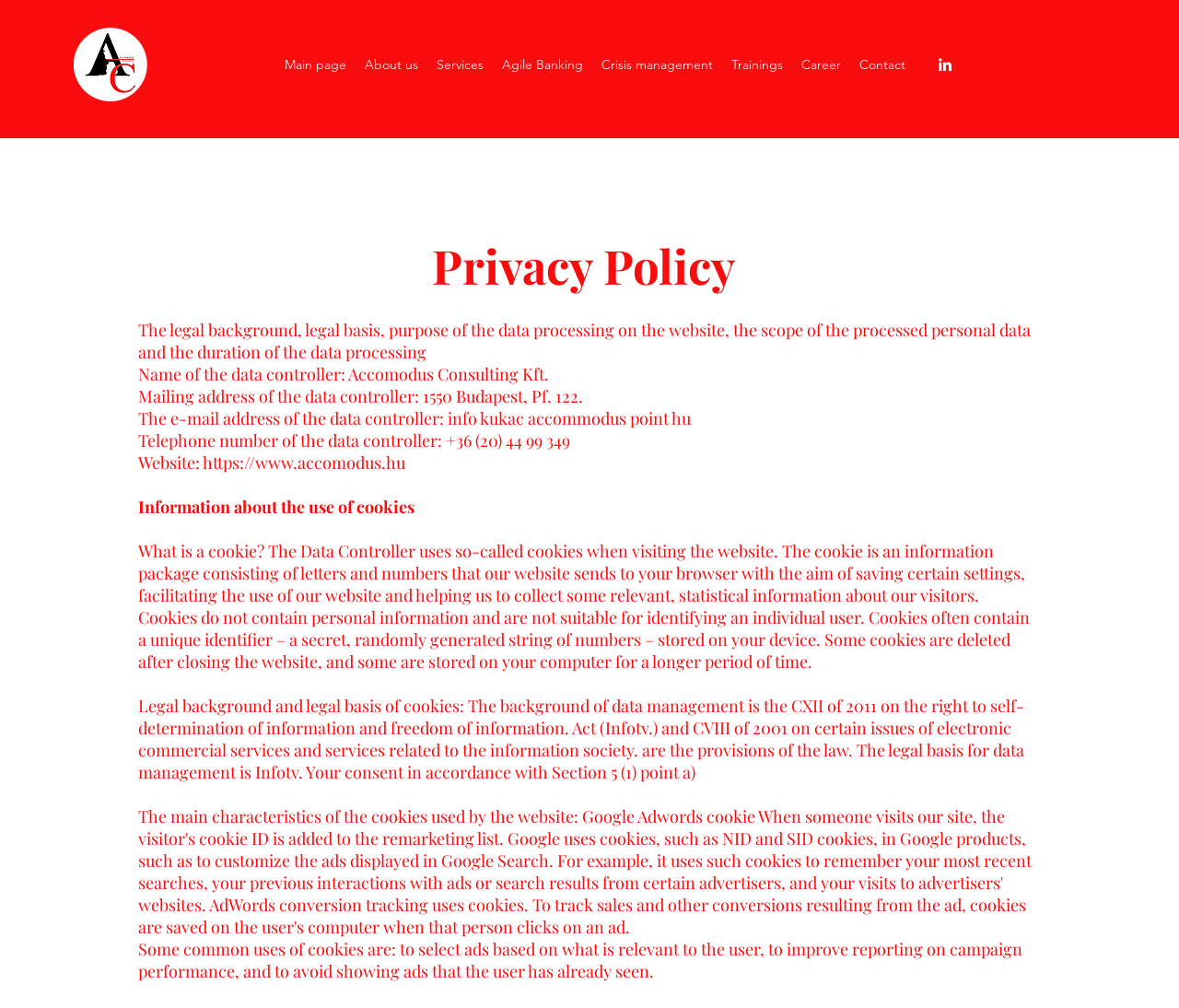Please answer the following question using a single word or phrase: 
What is the website of the data controller?

https://www.accomodus.hu